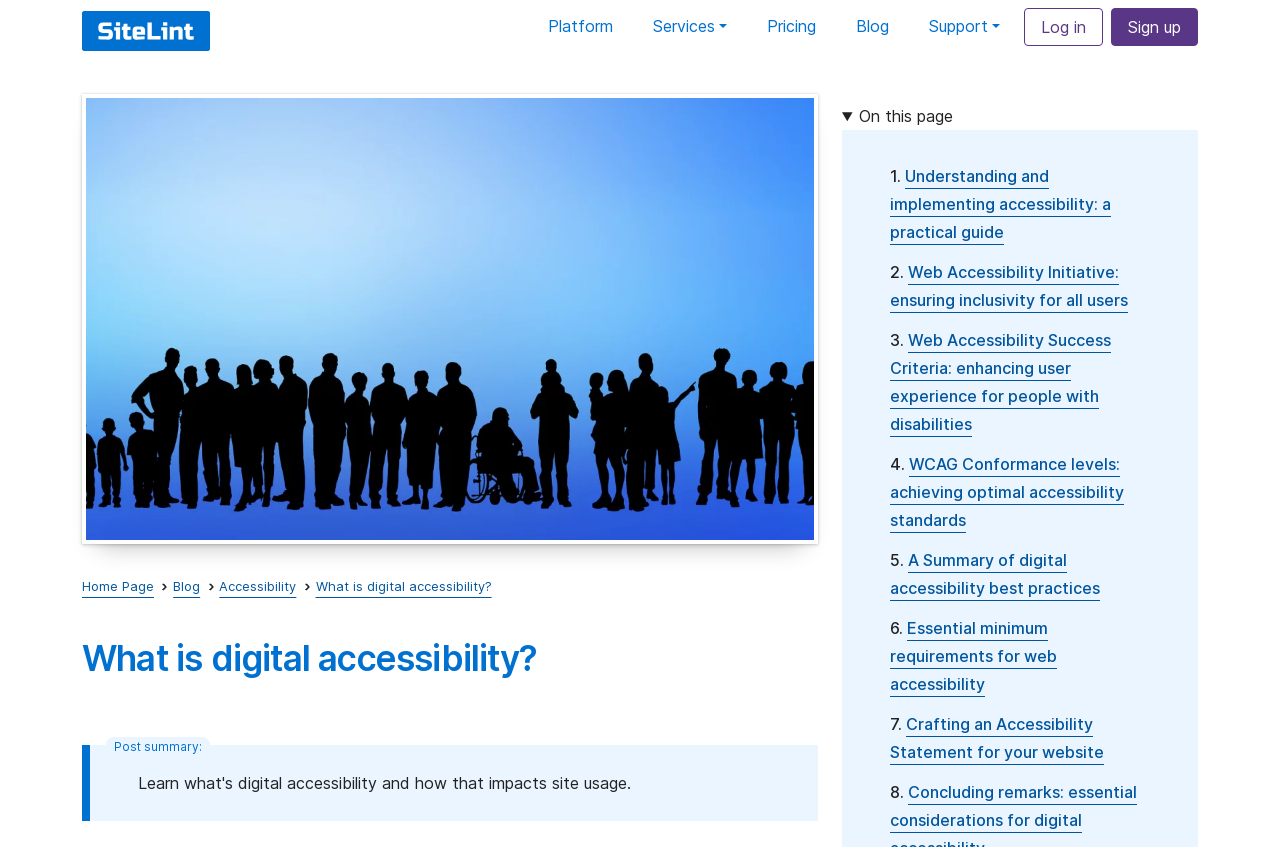Determine the bounding box coordinates of the section to be clicked to follow the instruction: "Learn about Web Accessibility Initiative". The coordinates should be given as four float numbers between 0 and 1, formatted as [left, top, right, bottom].

[0.695, 0.309, 0.881, 0.366]